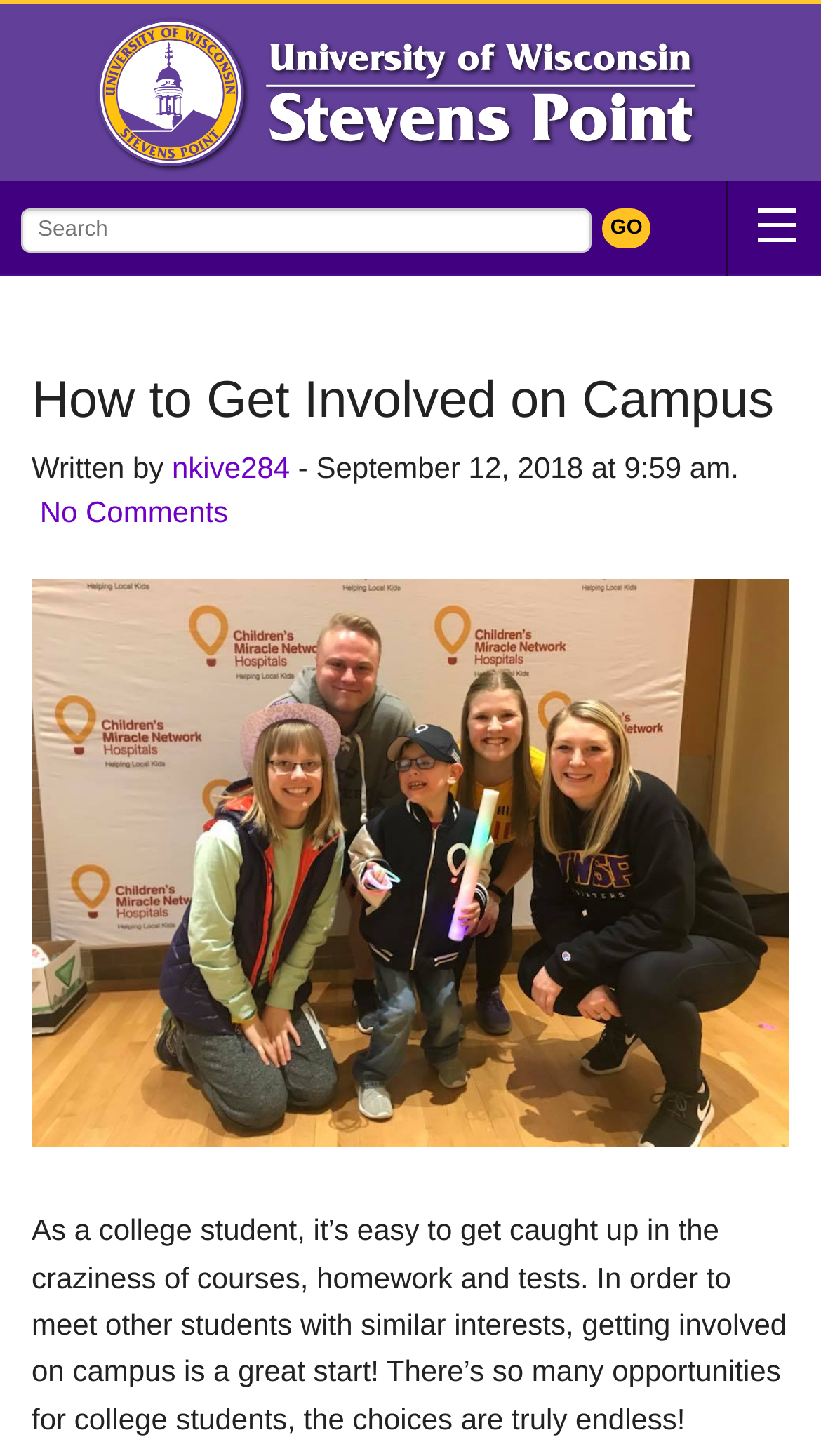Determine the bounding box coordinates of the UI element described below. Use the format (top-left x, top-left y, bottom-right x, bottom-right y) with floating point numbers between 0 and 1: GO

[0.733, 0.143, 0.793, 0.171]